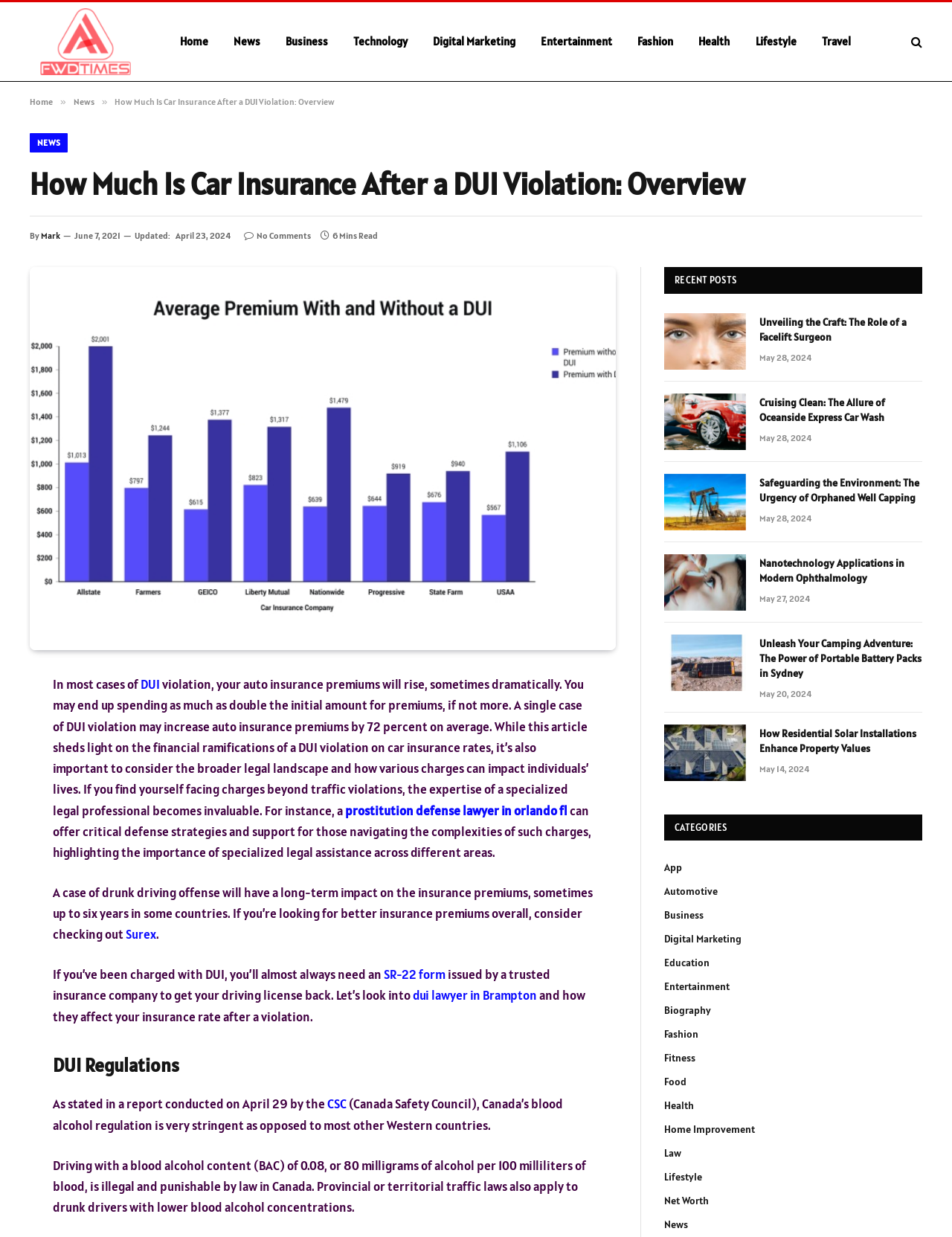Using a single word or phrase, answer the following question: 
How long can a DUI offense impact insurance premiums?

Up to six years